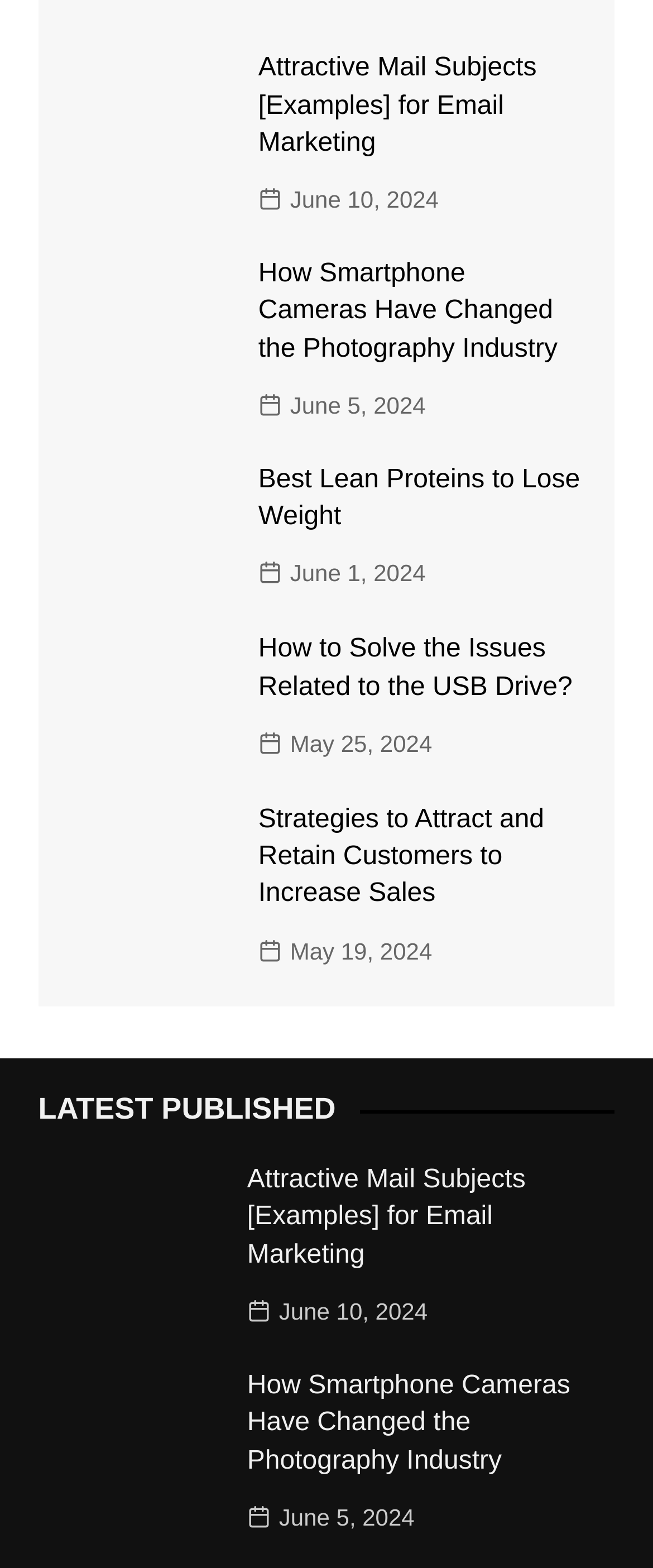Please determine the bounding box of the UI element that matches this description: May 19, 2024. The coordinates should be given as (top-left x, top-left y, bottom-right x, bottom-right y), with all values between 0 and 1.

[0.396, 0.595, 0.662, 0.619]